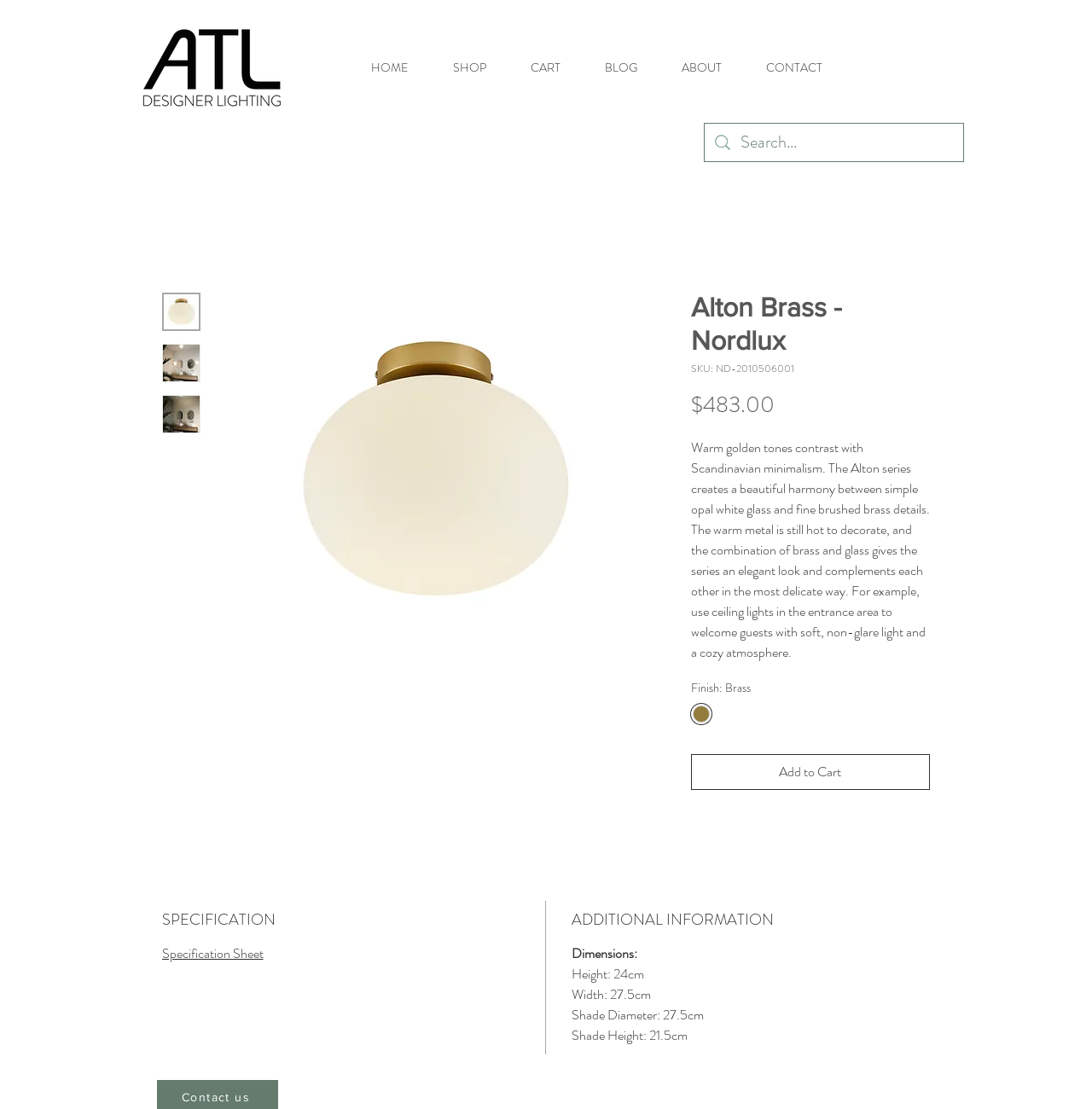Extract the main headline from the webpage and generate its text.

Alton Brass - Nordlux